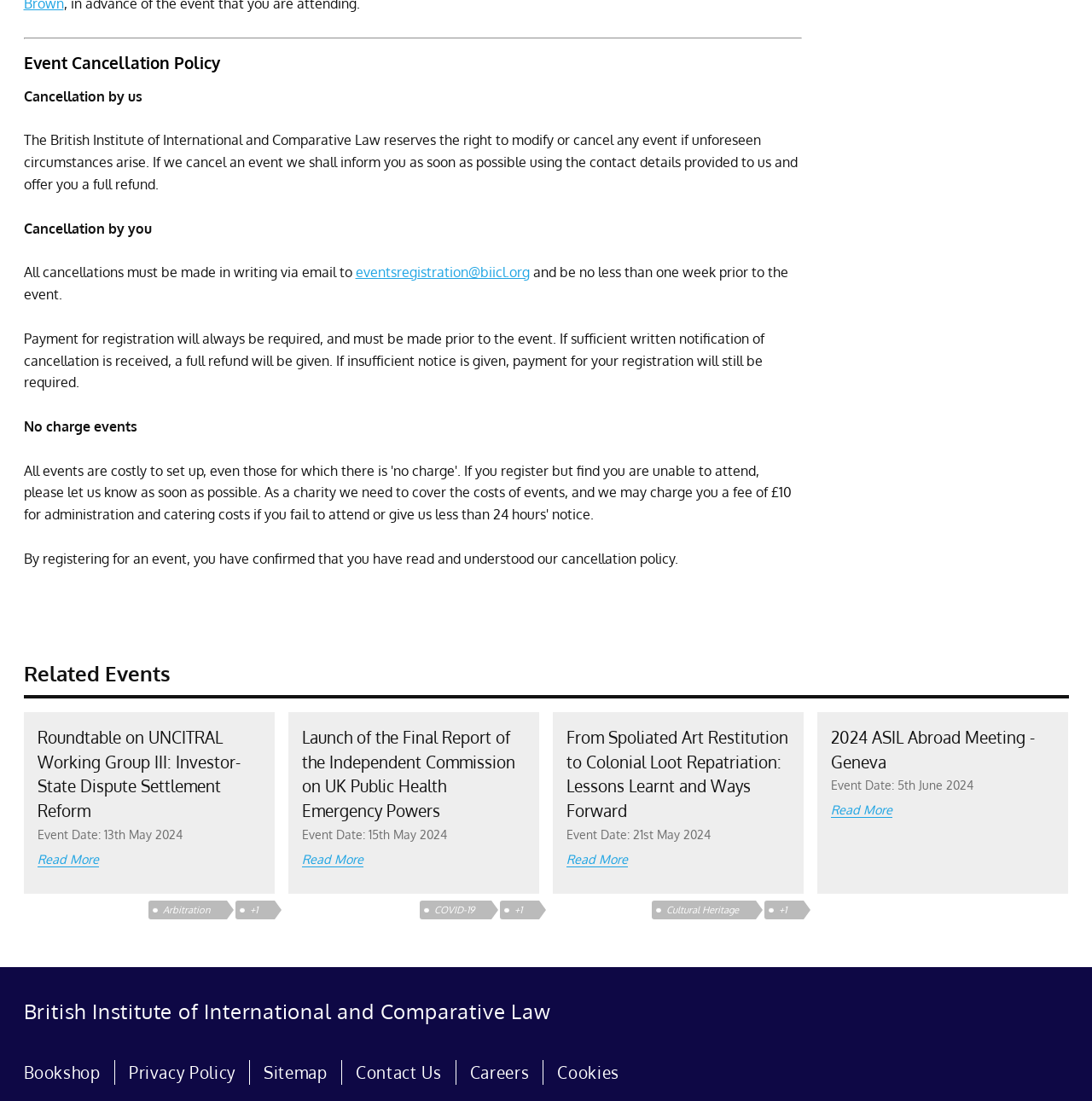Find the bounding box coordinates for the area that must be clicked to perform this action: "Contact 'British Institute of International and Comparative Law'".

[0.326, 0.964, 0.404, 0.984]